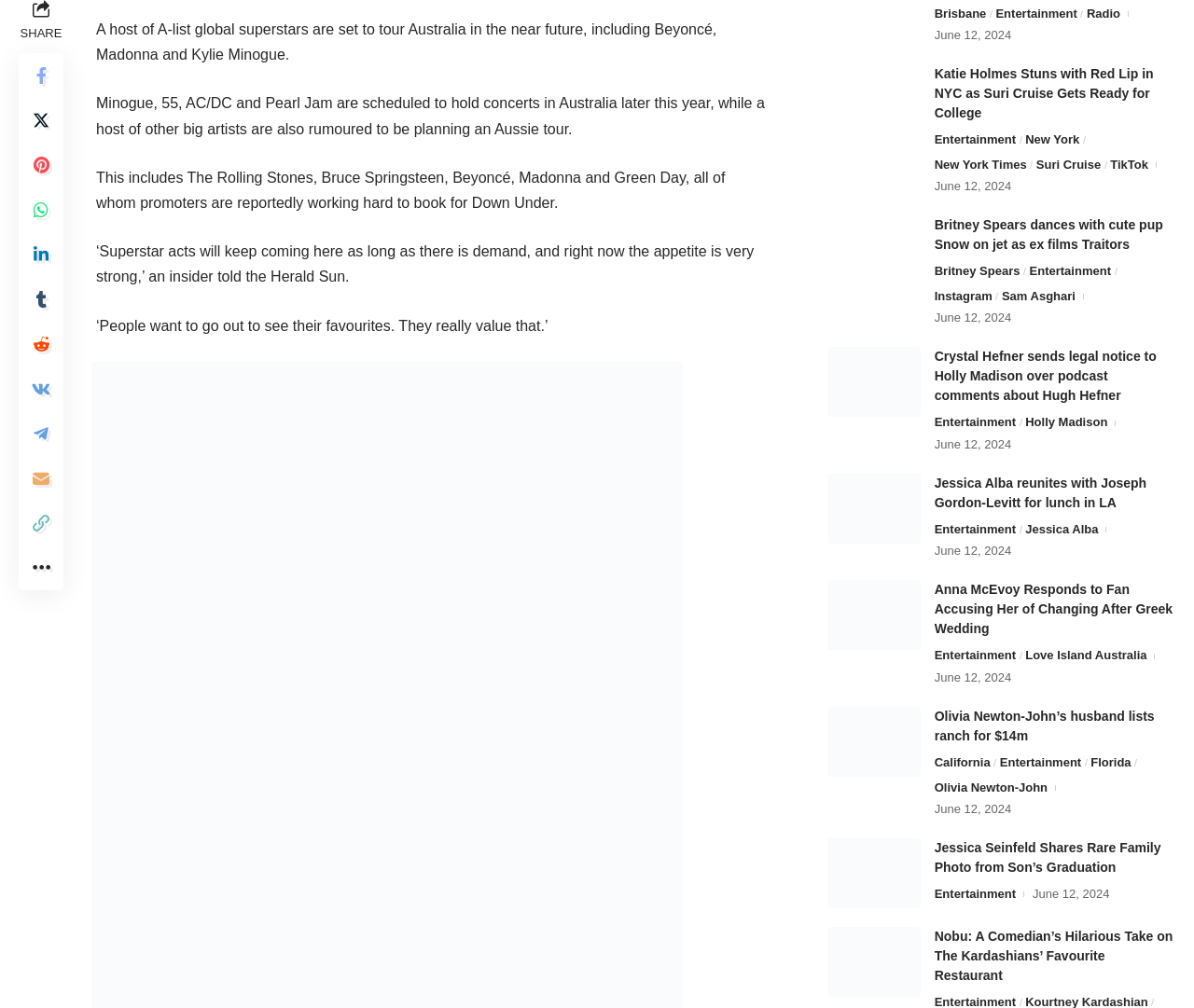How many images are on the webpage?
Using the visual information from the image, give a one-word or short-phrase answer.

7